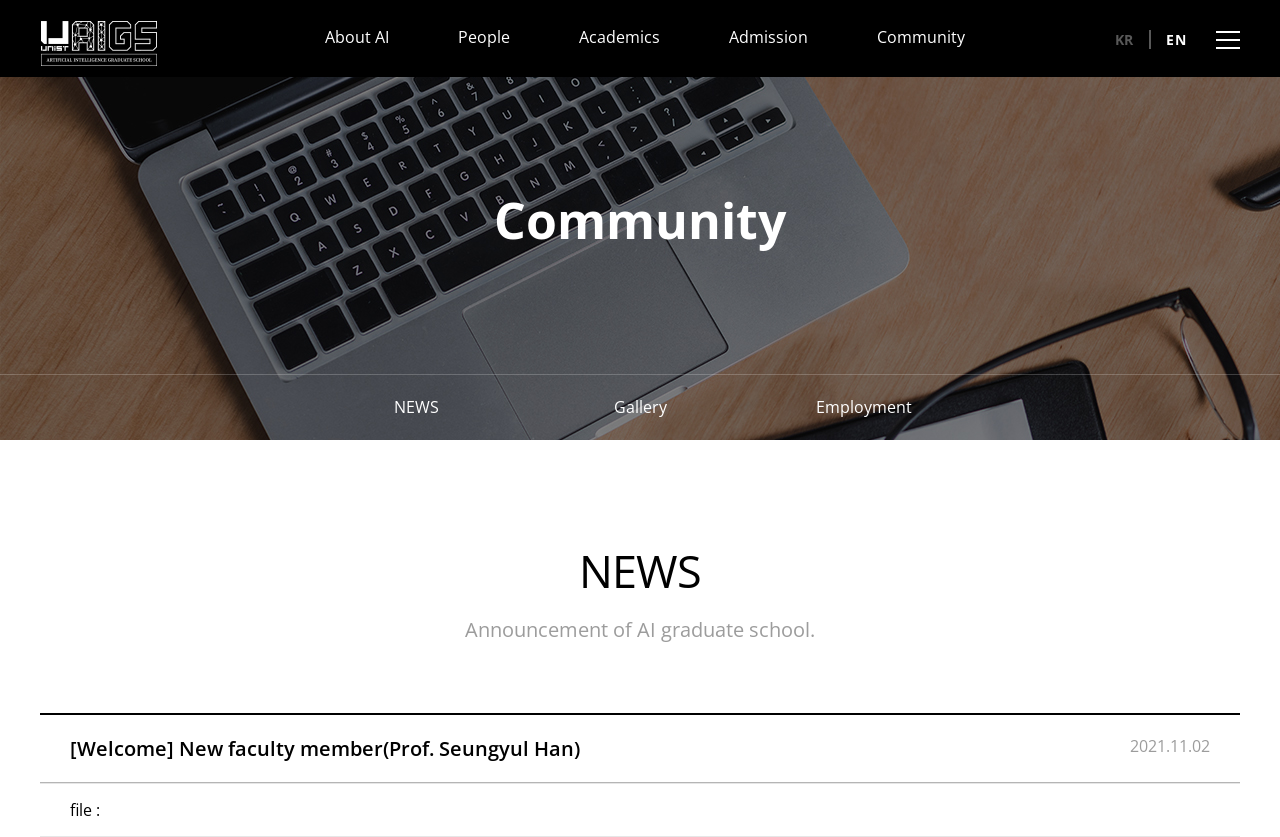What type of content is available in the 'Gallery' section?
Look at the image and respond to the question as thoroughly as possible.

The link 'Gallery' is located next to the 'NEWS' section, and it is common for a 'Gallery' section to contain images, so it can be inferred that the 'Gallery' section contains images.